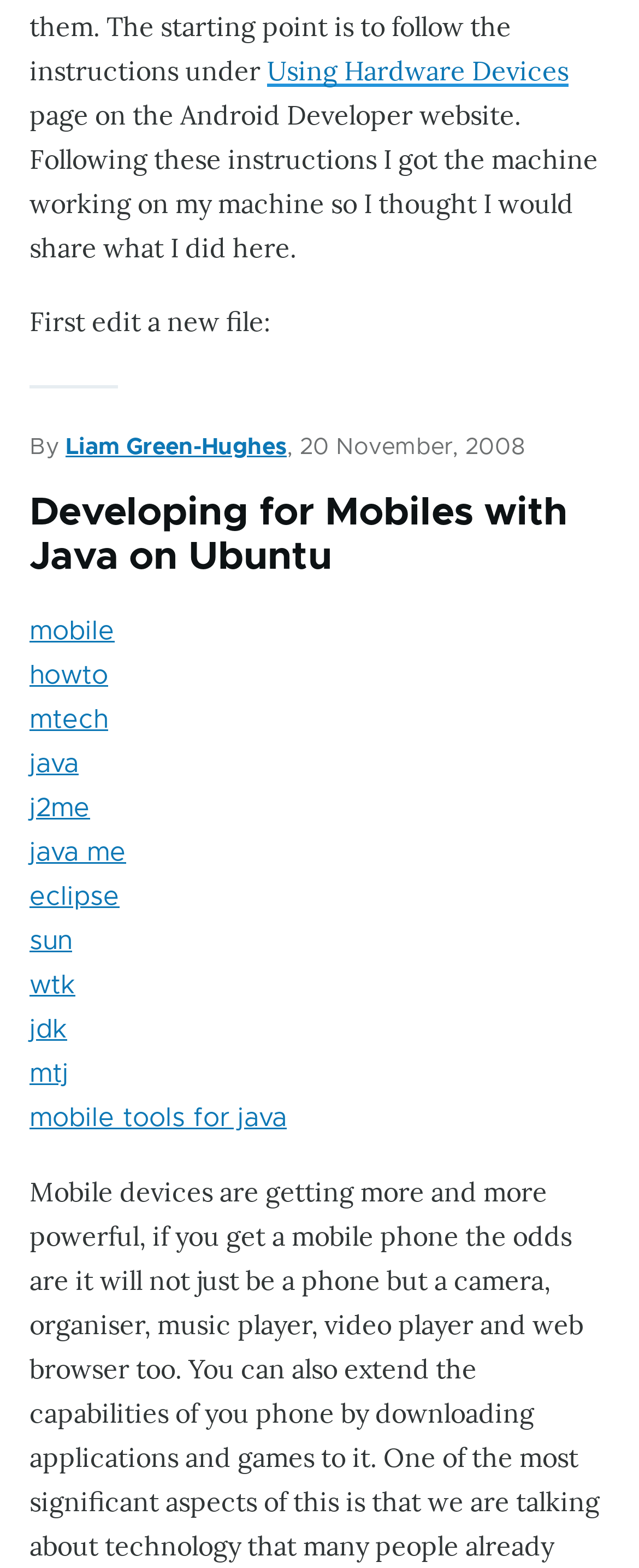Please determine the bounding box coordinates of the element's region to click in order to carry out the following instruction: "Explore the topic of 'java'". The coordinates should be four float numbers between 0 and 1, i.e., [left, top, right, bottom].

[0.046, 0.479, 0.123, 0.495]